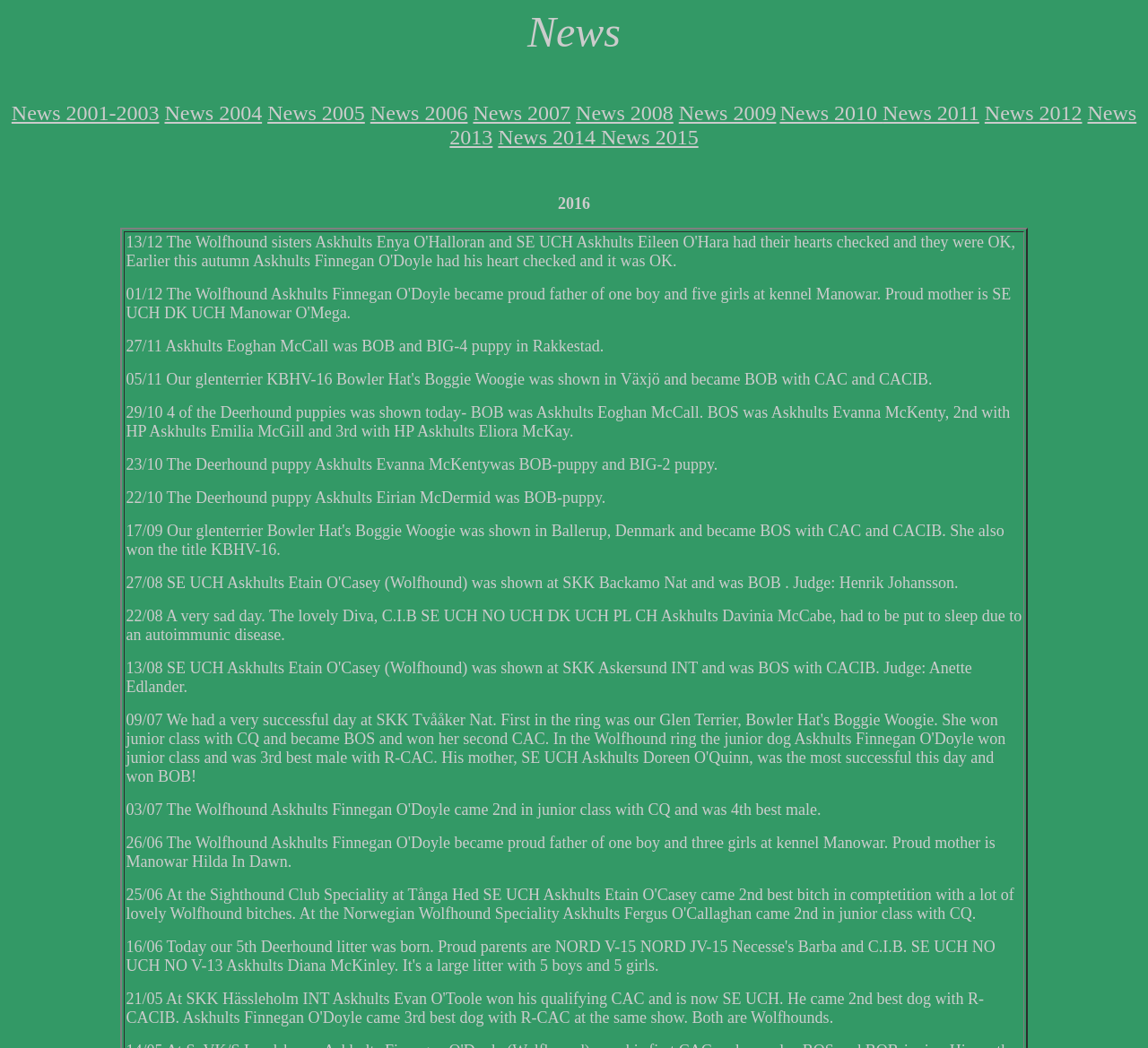What is the earliest year of news available?
Please provide a single word or phrase as the answer based on the screenshot.

2001